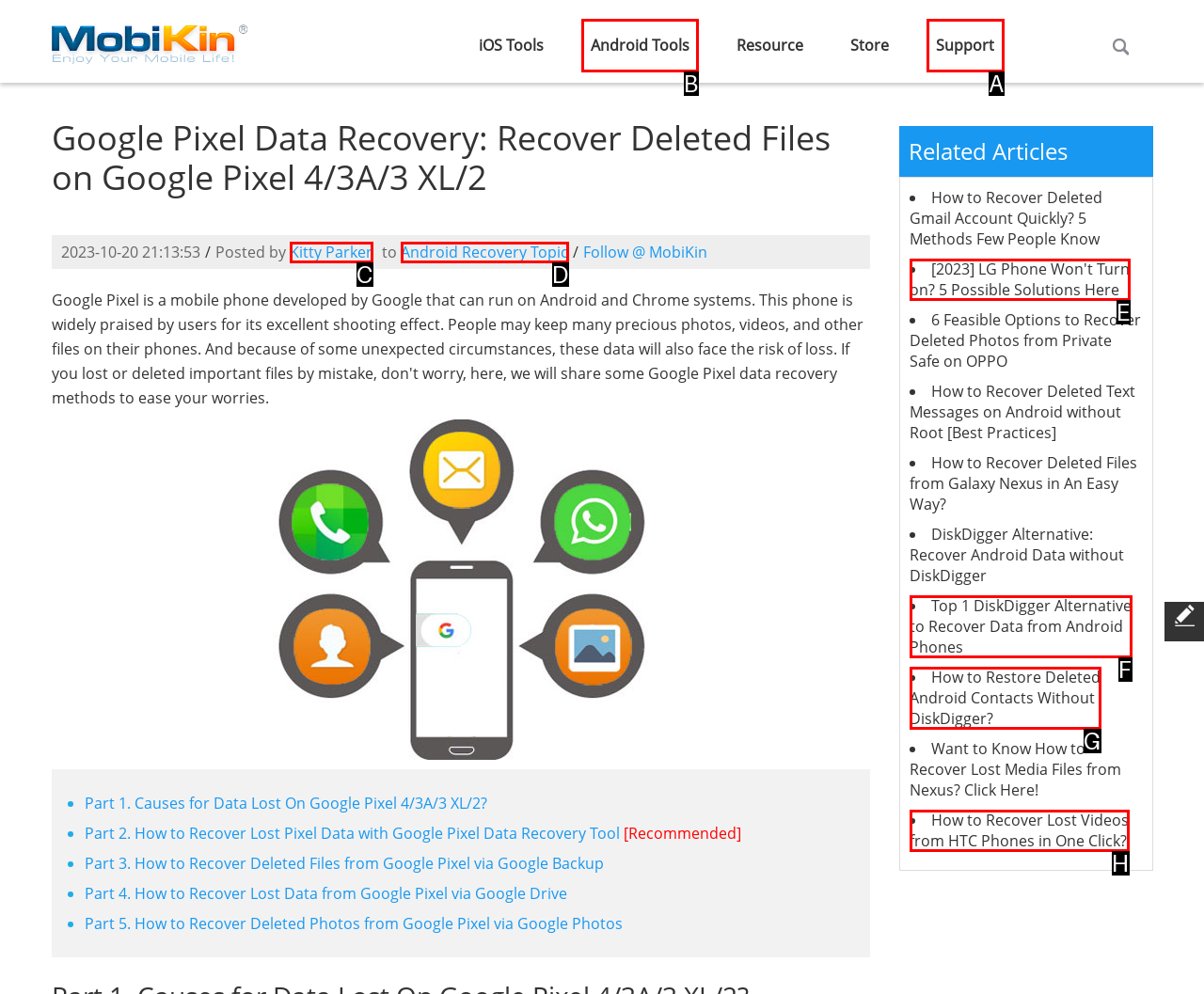Select the HTML element that should be clicked to accomplish the task: Visit the 'Android Tools' page Reply with the corresponding letter of the option.

B